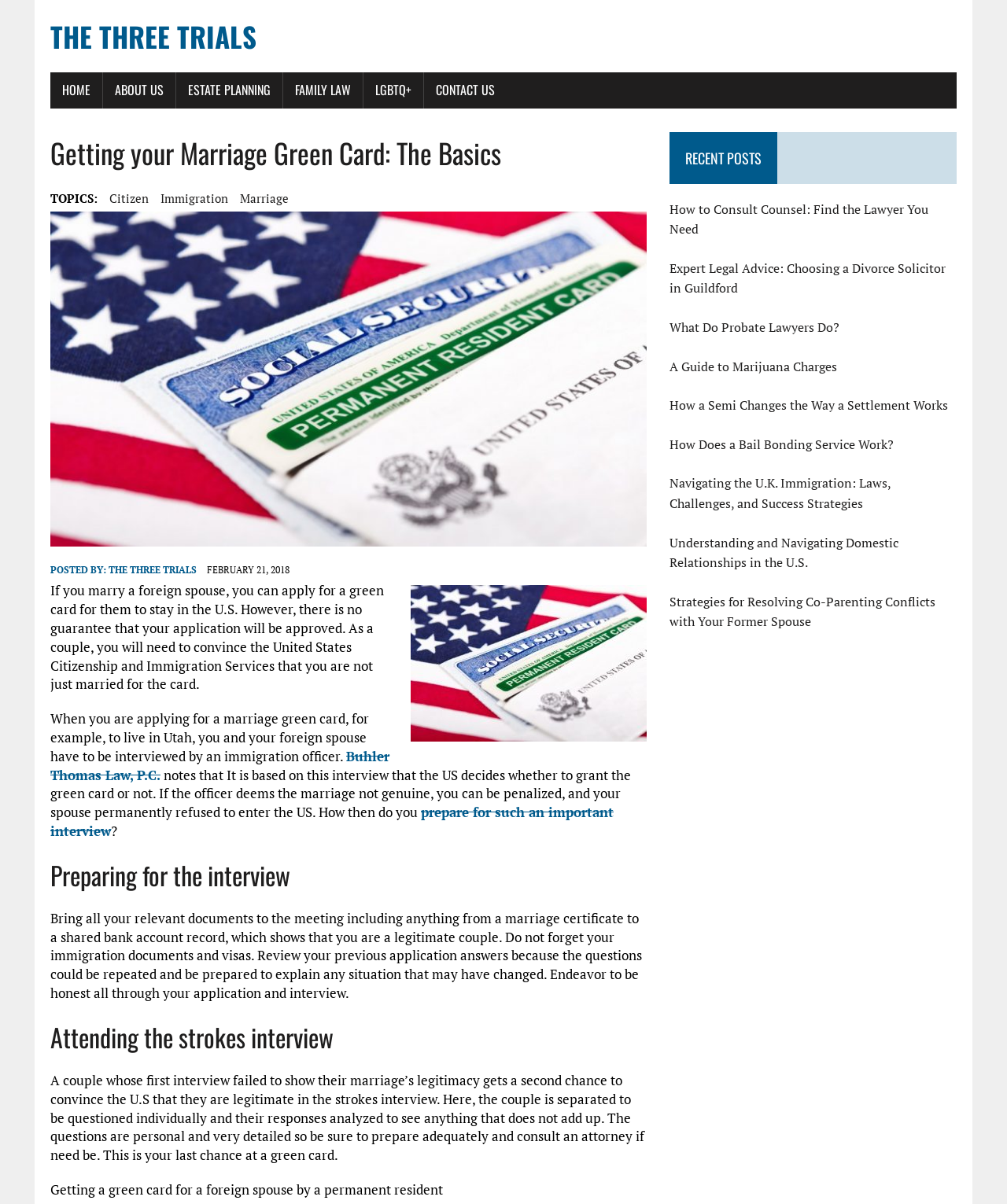Please find the bounding box coordinates of the section that needs to be clicked to achieve this instruction: "Click the 'prepare for such an important interview' link".

[0.05, 0.667, 0.609, 0.698]